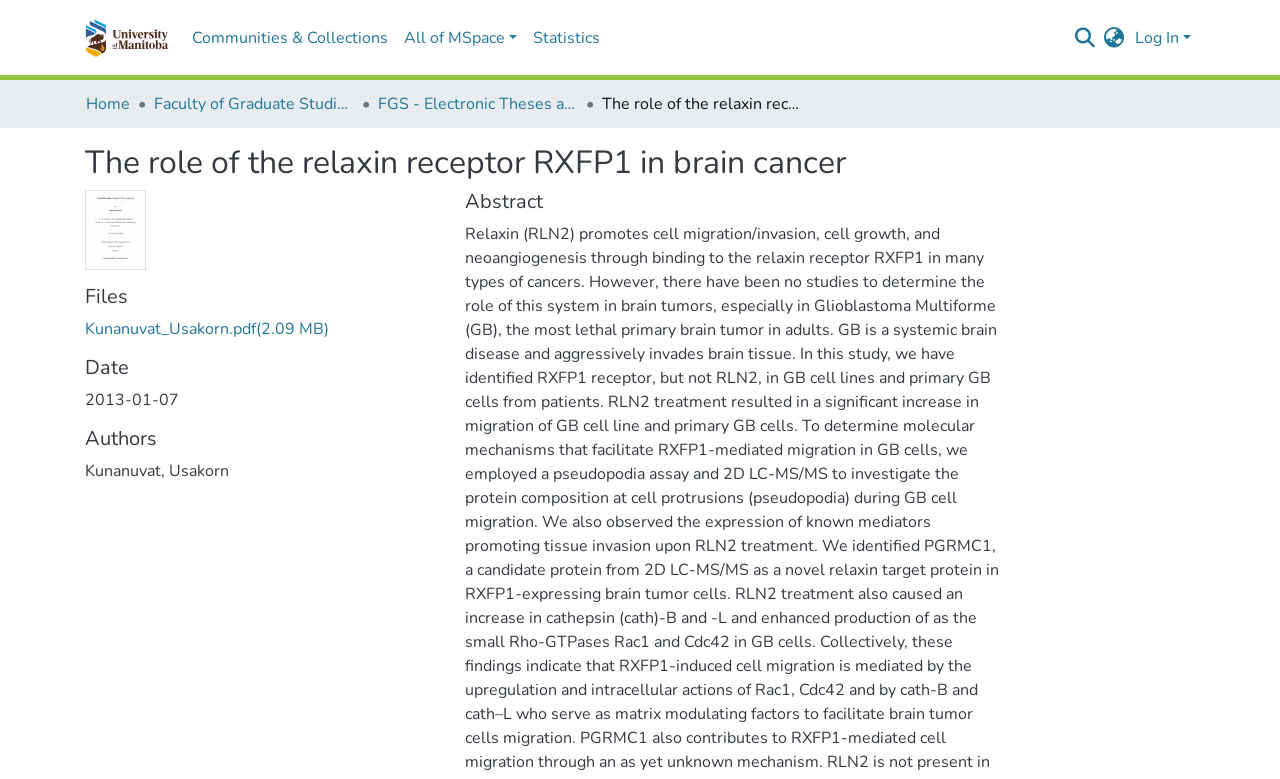Given the description: "Statistics", determine the bounding box coordinates of the UI element. The coordinates should be formatted as four float numbers between 0 and 1, [left, top, right, bottom].

[0.41, 0.023, 0.475, 0.074]